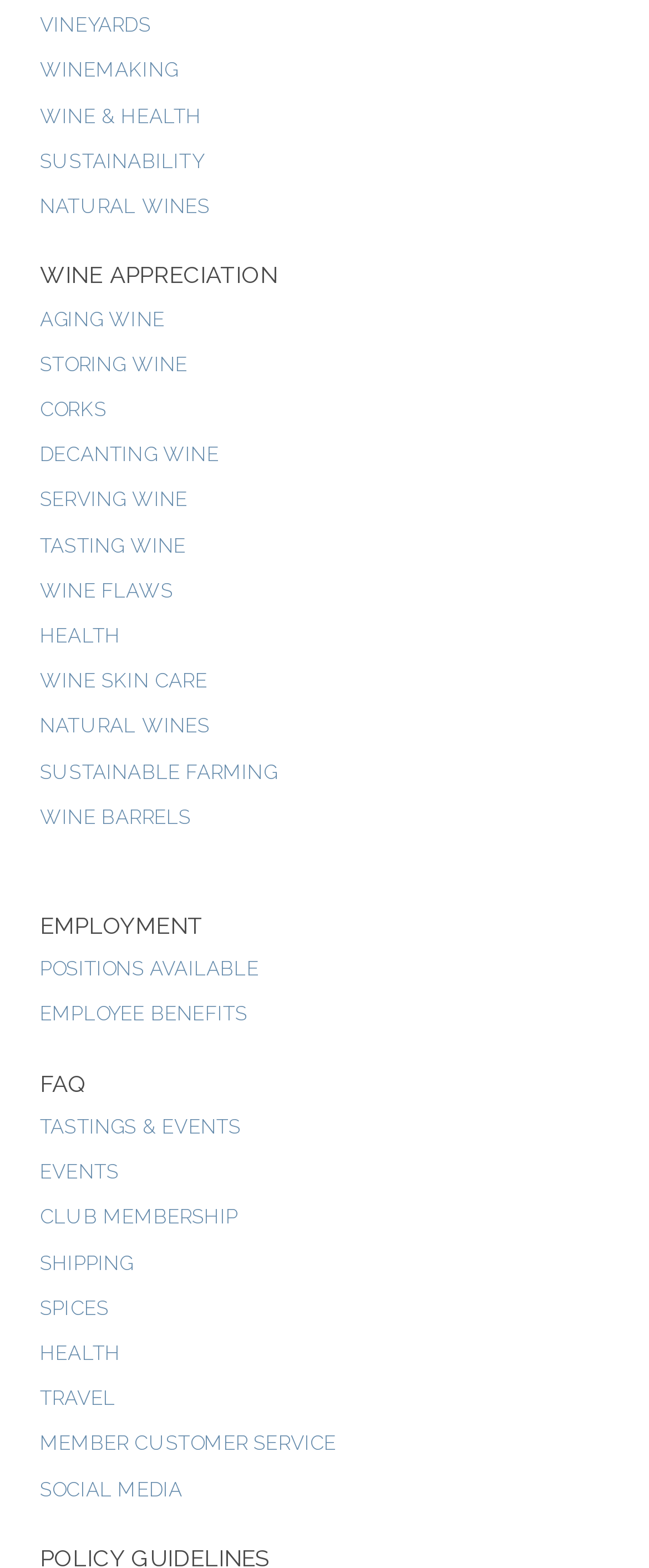Determine the bounding box coordinates for the HTML element mentioned in the following description: "Alanna Joyner". The coordinates should be a list of four floats ranging from 0 to 1, represented as [left, top, right, bottom].

None